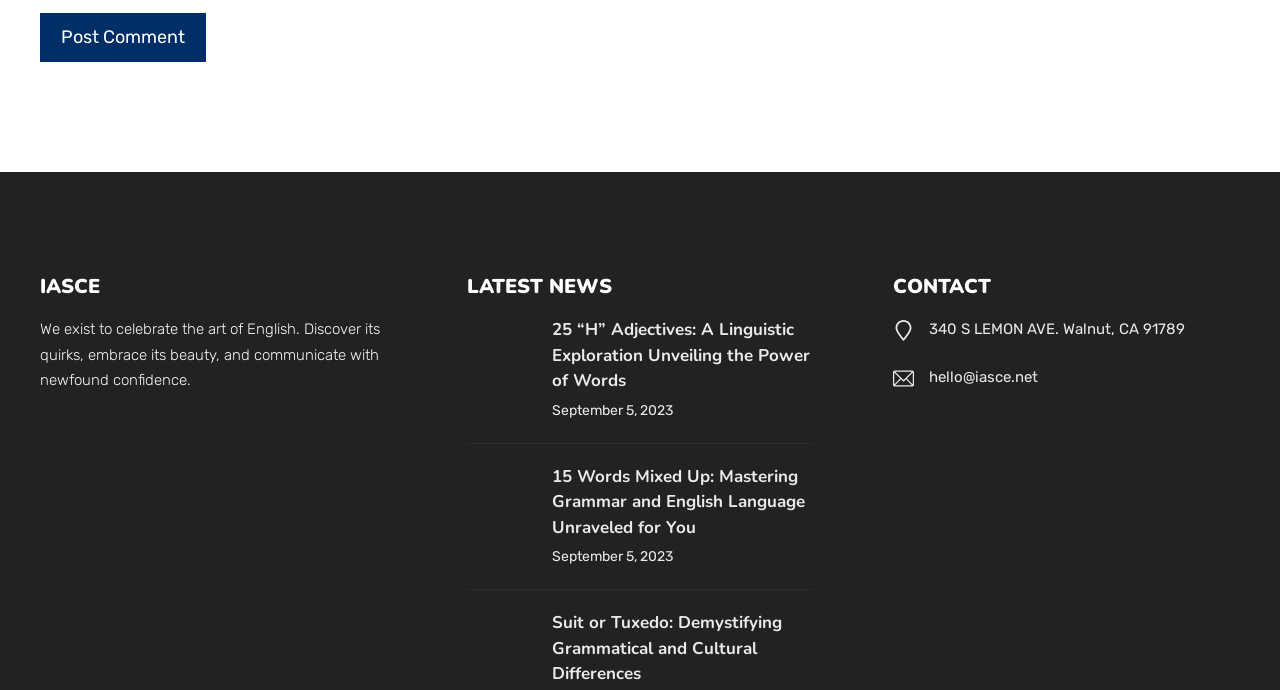Please identify the bounding box coordinates of the area that needs to be clicked to follow this instruction: "View the image 'Exploring Powerful H-Start Adjectives'".

[0.365, 0.46, 0.419, 0.562]